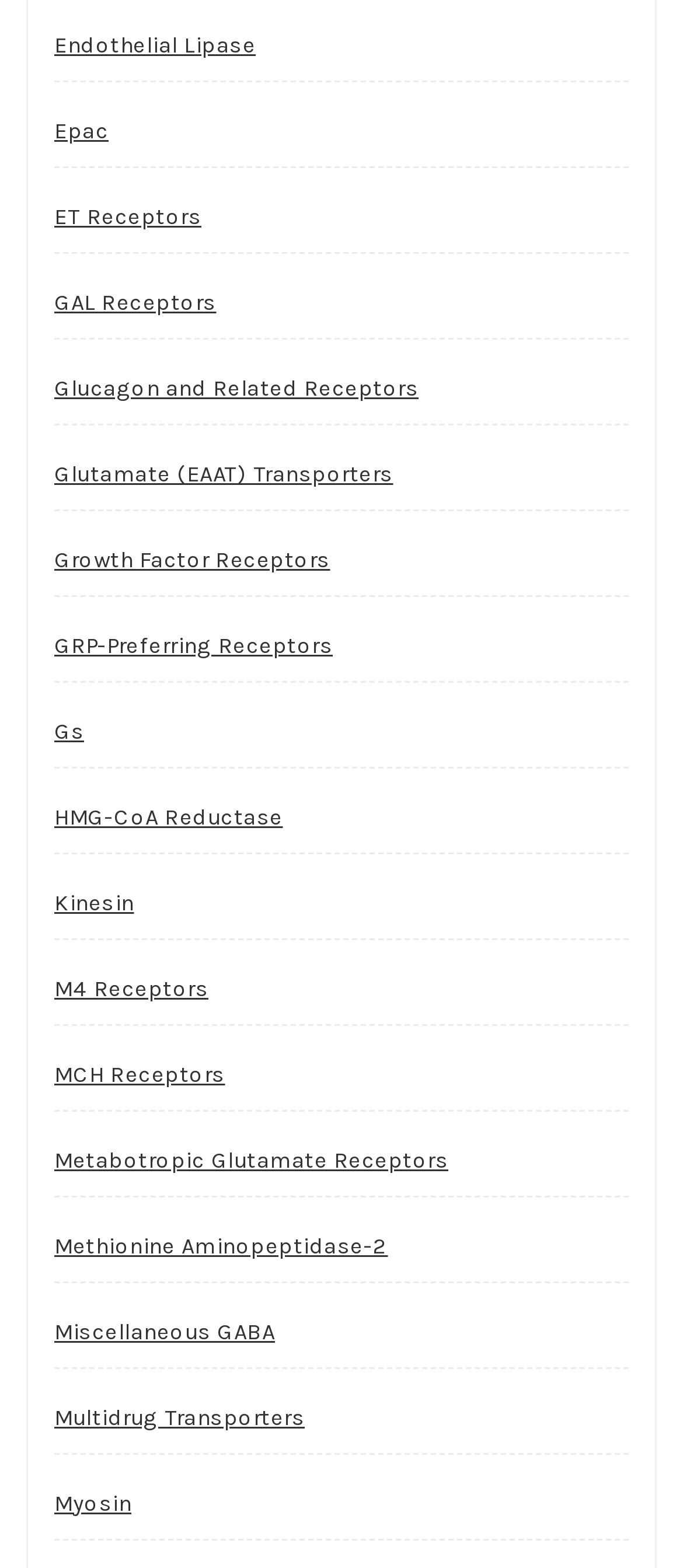Pinpoint the bounding box coordinates of the element to be clicked to execute the instruction: "View Glucagon and Related Receptors".

[0.079, 0.226, 0.613, 0.27]